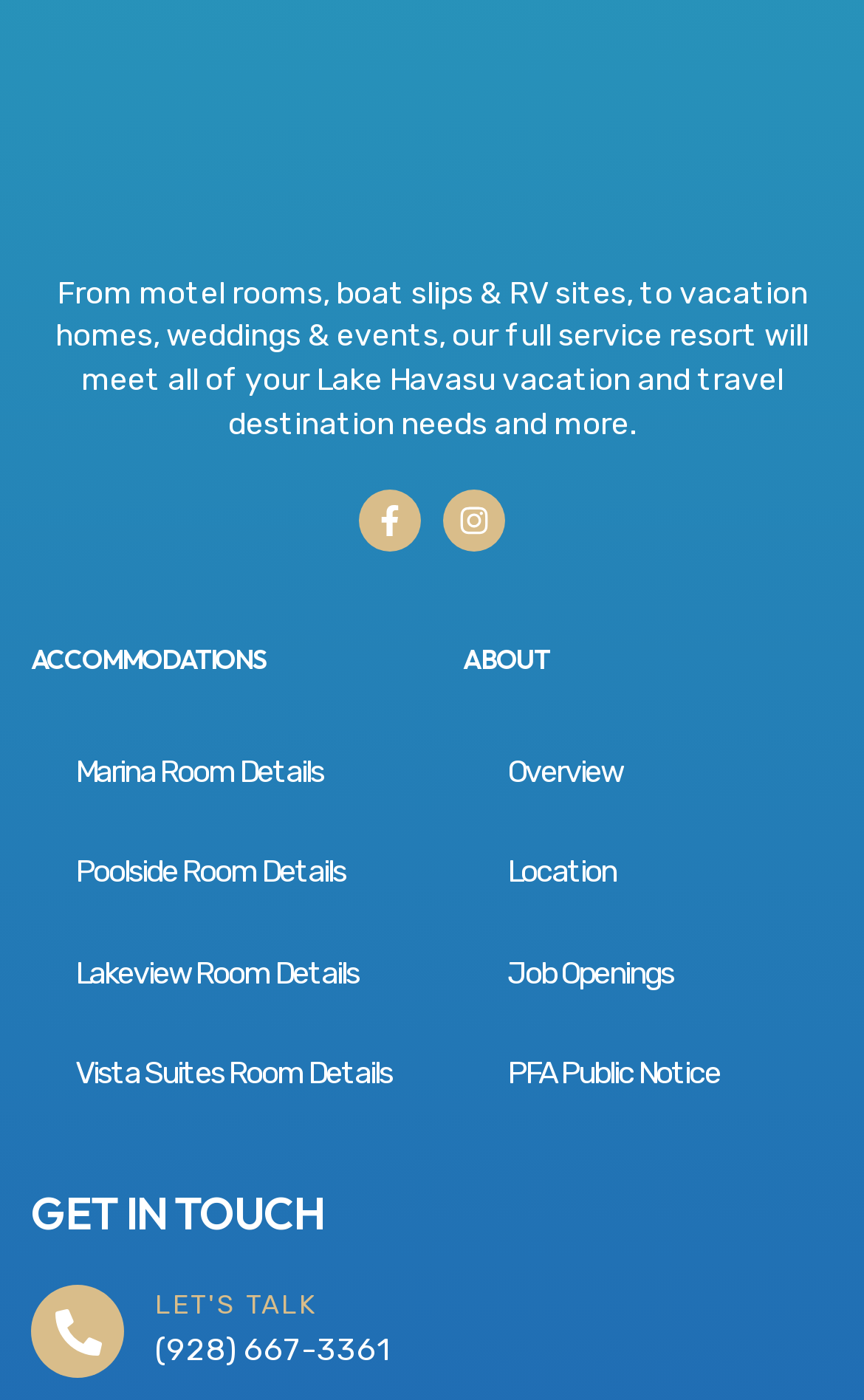Please determine the bounding box coordinates for the element that should be clicked to follow these instructions: "View Marina Room Details".

[0.036, 0.515, 0.426, 0.587]